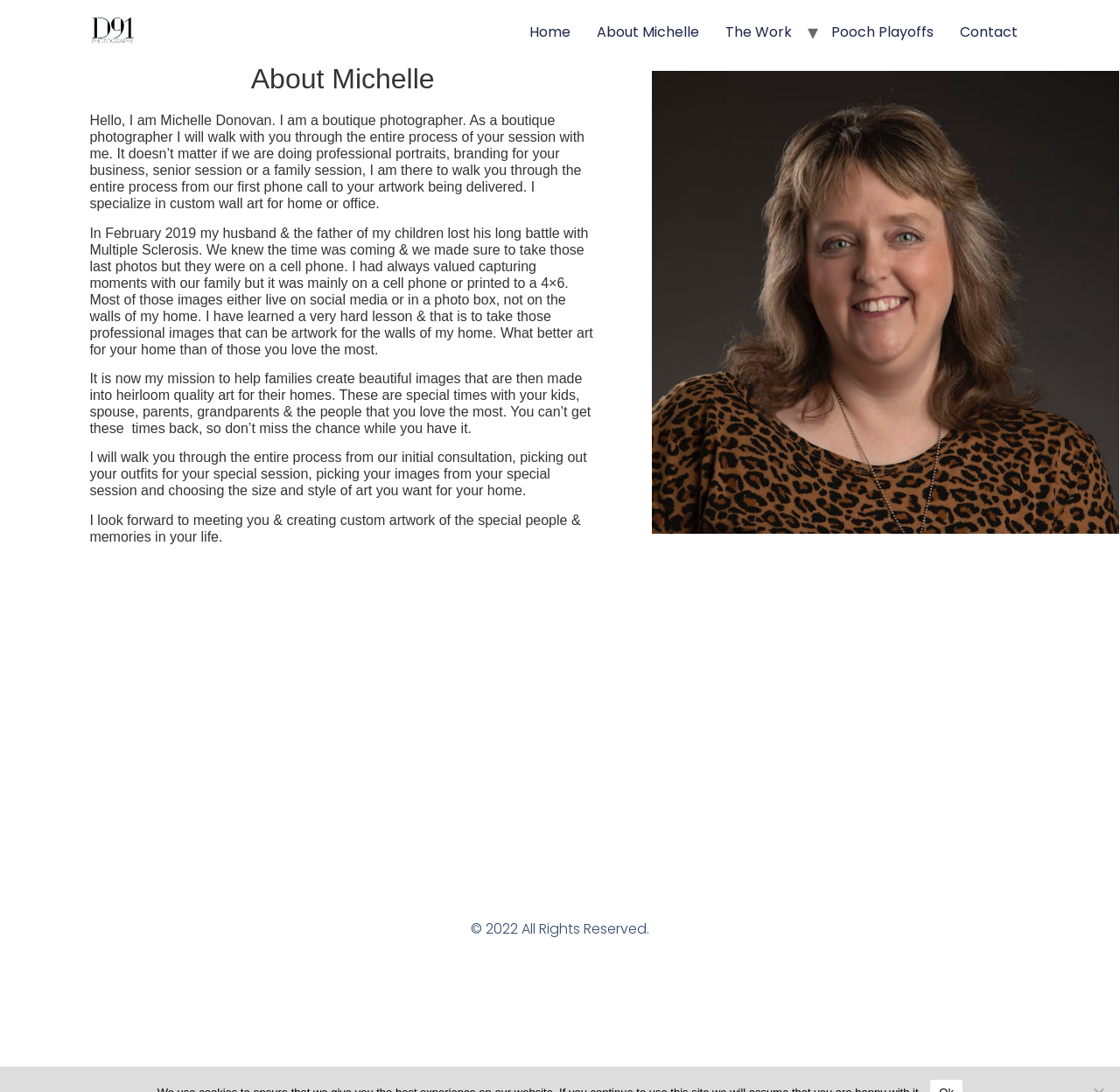Offer a thorough description of the webpage.

This webpage is about Michelle Donovan, a boutique photographer, and her personal story. At the top left, there is a logo image and a link to "D91 Photography". Below this, there is a navigation menu with links to "Home", "About Michelle", "The Work", "Pooch Playoffs", and "Contact", aligned horizontally across the top of the page.

The main content of the page is divided into two sections. On the left, there is a large image of Michelle, taking up most of the vertical space. On the right, there are four paragraphs of text that introduce Michelle and her photography business. The text explains her approach to photography, her personal experience with losing her husband, and her mission to help families create beautiful images that can be turned into heirloom-quality art for their homes.

Above the image of Michelle, there is a heading that reads "About Michelle". The text paragraphs are arranged vertically, with each paragraph building on the previous one to tell Michelle's story. The text is written in a personal and conversational tone, with Michelle sharing her experiences and motivations.

At the very bottom of the page, there is a copyright notice that reads "© 2022 All Rights Reserved."